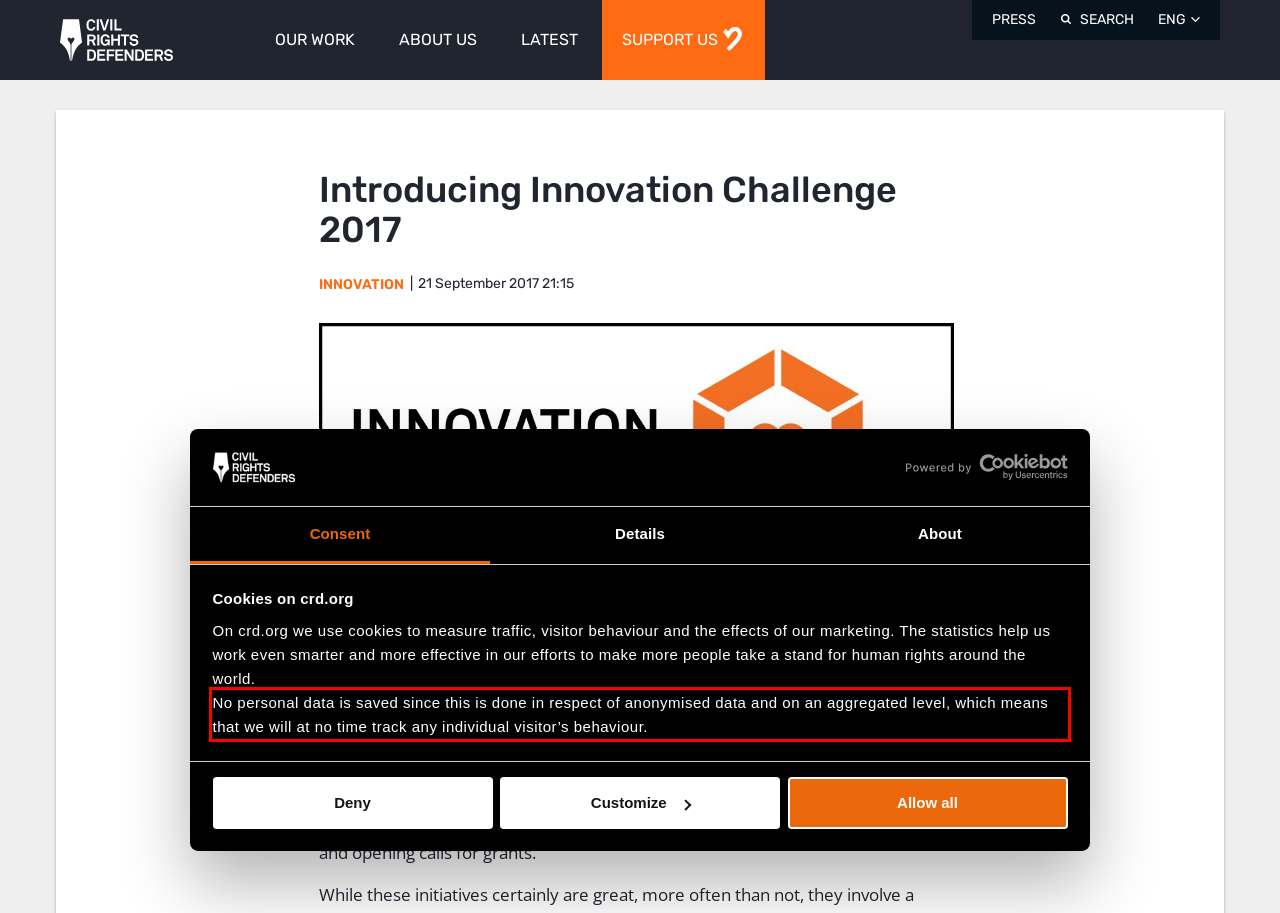You have a screenshot with a red rectangle around a UI element. Recognize and extract the text within this red bounding box using OCR.

No personal data is saved since this is done in respect of anonymised data and on an aggregated level, which means that we will at no time track any individual visitor’s behaviour.